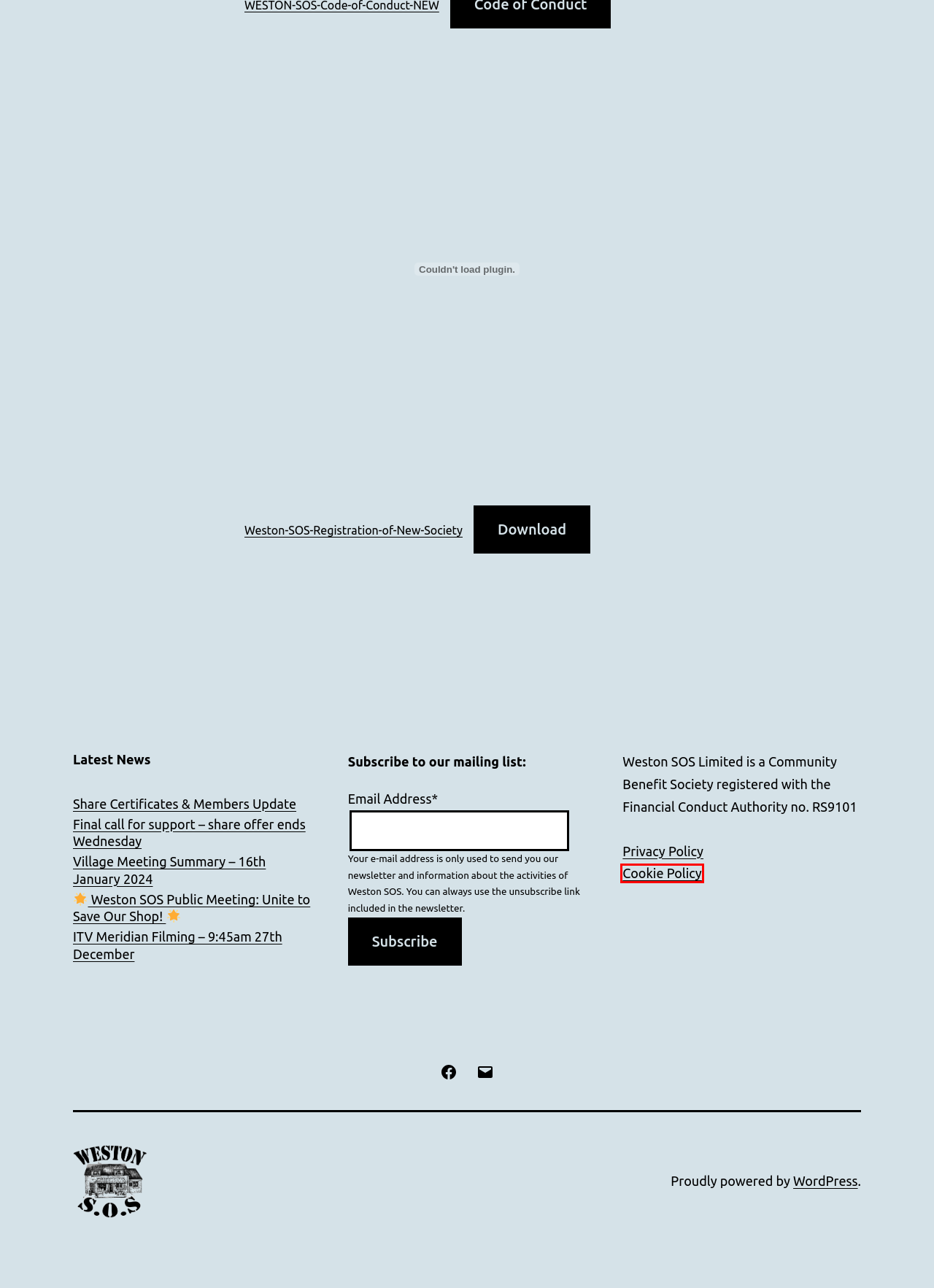You are presented with a screenshot of a webpage that includes a red bounding box around an element. Determine which webpage description best matches the page that results from clicking the element within the red bounding box. Here are the candidates:
A. Share Certificates & Members Update - Weston SOS
B. 🌟 Weston SOS Public Meeting: Unite to Save Our Shop! 🌟 - Weston SOS
C. Privacy Policy - Weston SOS
D. ITV Meridian Filming - 9:45am 27th December - Weston SOS
E. Village Meeting Summary - 16th January 2024 - Weston SOS
F. Blog Tool, Publishing Platform, and CMS – WordPress.org English (UK)
G. Final call for support - share offer ends Wednesday - Weston SOS
H. Cookie Policy - Weston SOS

H